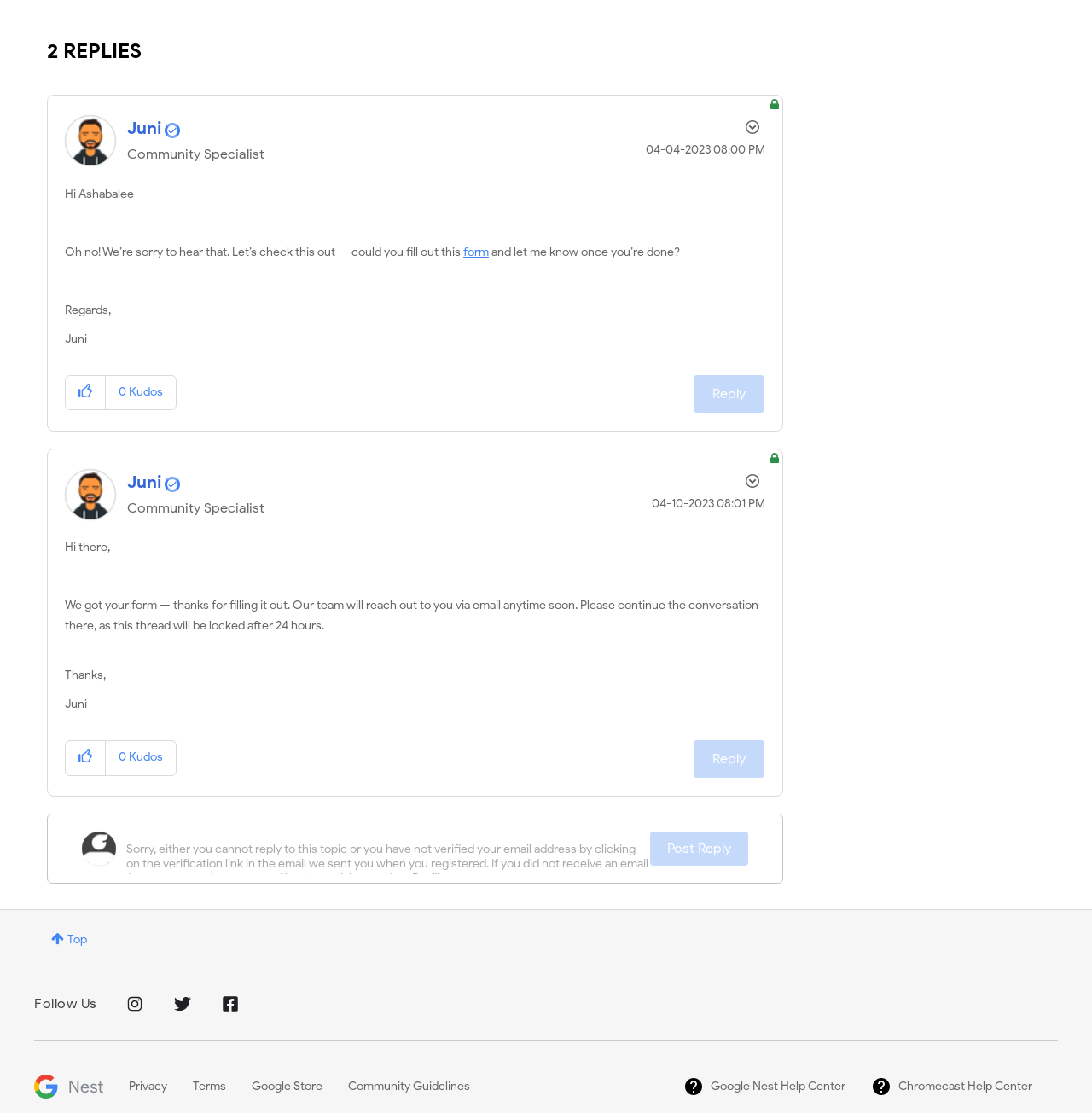Who replied to Ashabalee?
Provide a detailed and well-explained answer to the question.

Based on the conversation thread, Juni replied to Ashabalee as indicated by the username 'Juni' and the text 'Hi Ashabalee'.